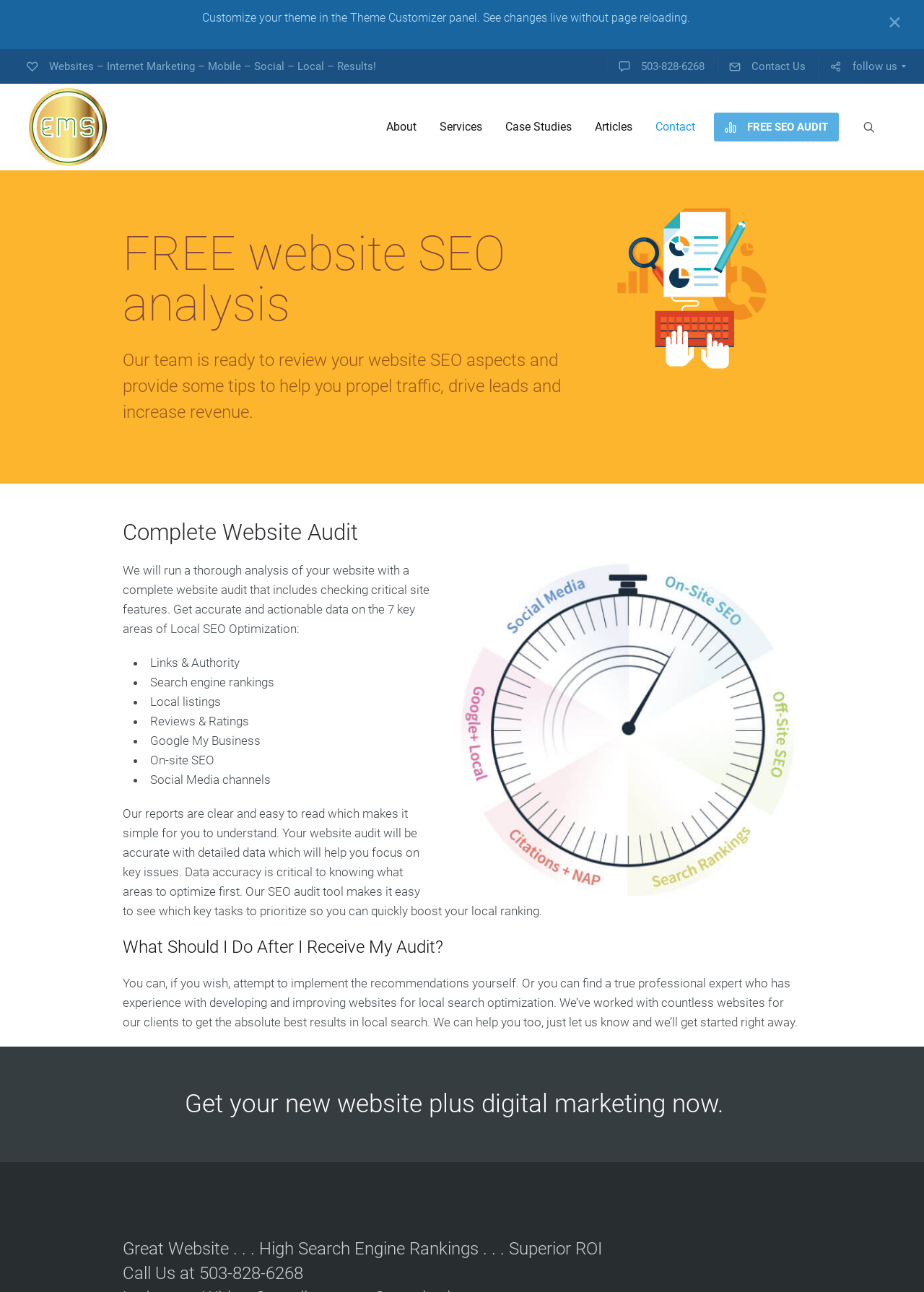Kindly determine the bounding box coordinates for the area that needs to be clicked to execute this instruction: "Fill in the textbox".

[0.927, 0.091, 0.955, 0.105]